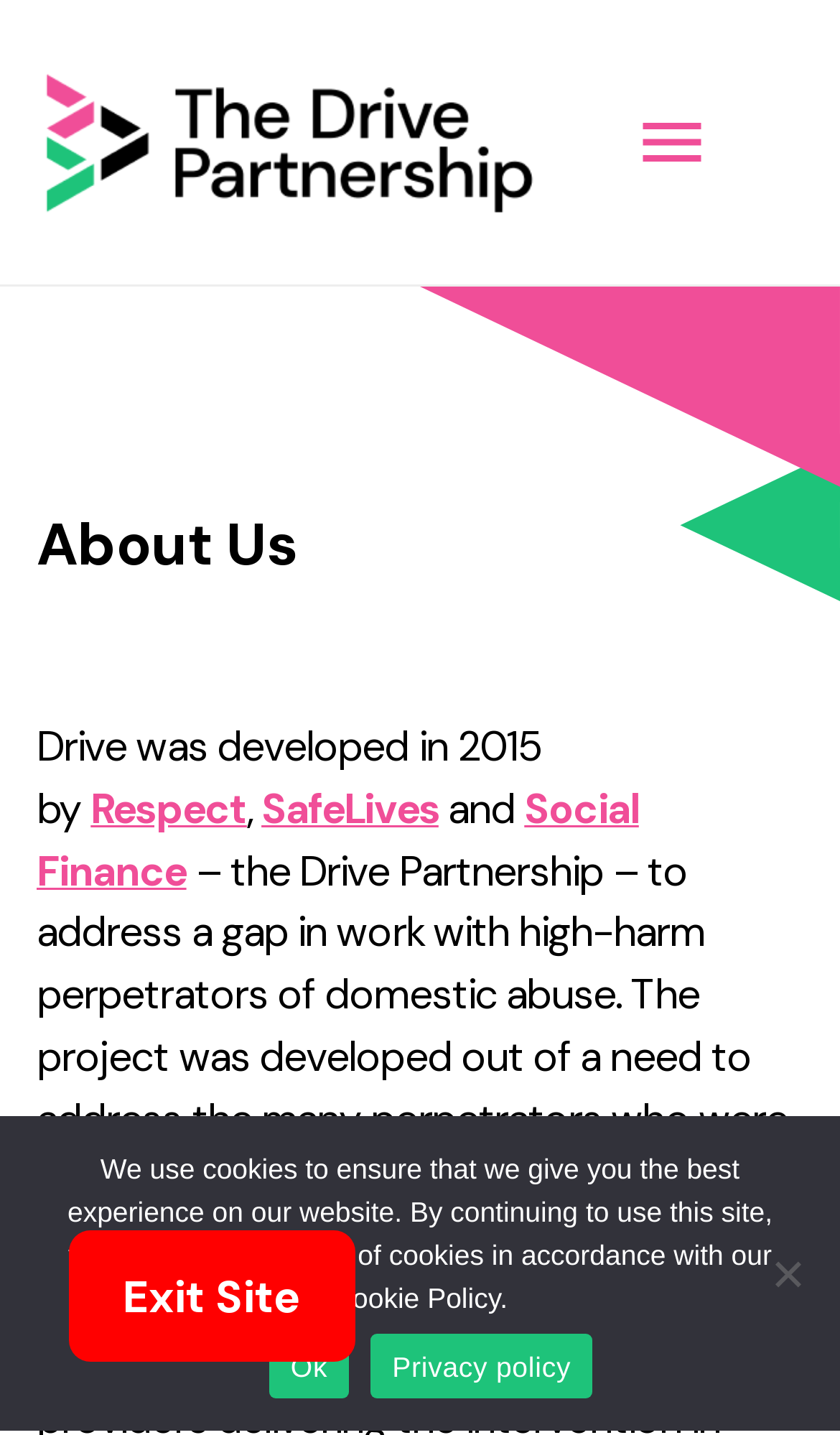Calculate the bounding box coordinates for the UI element based on the following description: "Exit Site". Ensure the coordinates are four float numbers between 0 and 1, i.e., [left, top, right, bottom].

[0.082, 0.857, 0.423, 0.949]